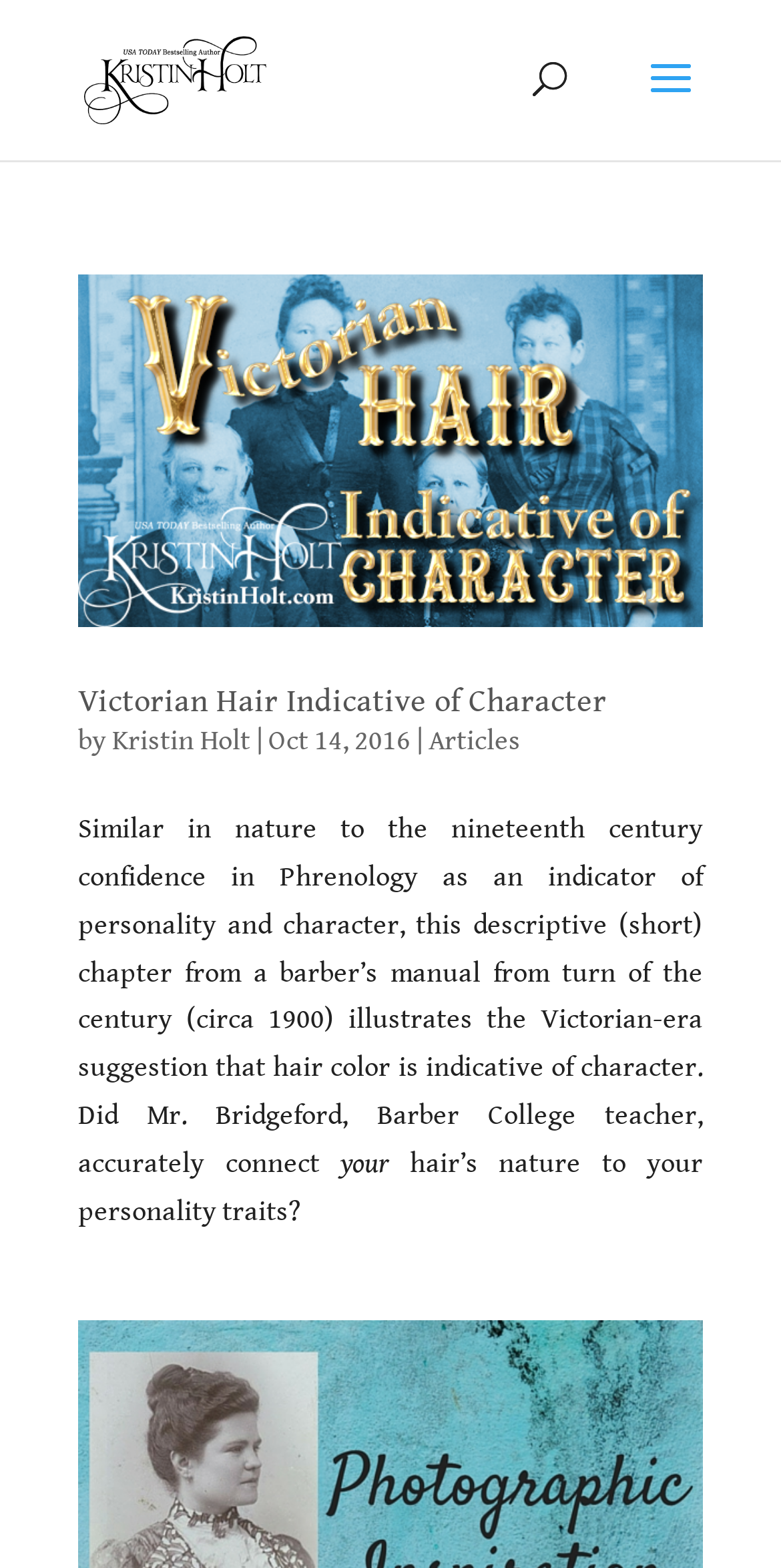Extract the bounding box coordinates for the HTML element that matches this description: "Kristin Holt". The coordinates should be four float numbers between 0 and 1, i.e., [left, top, right, bottom].

[0.144, 0.462, 0.321, 0.482]